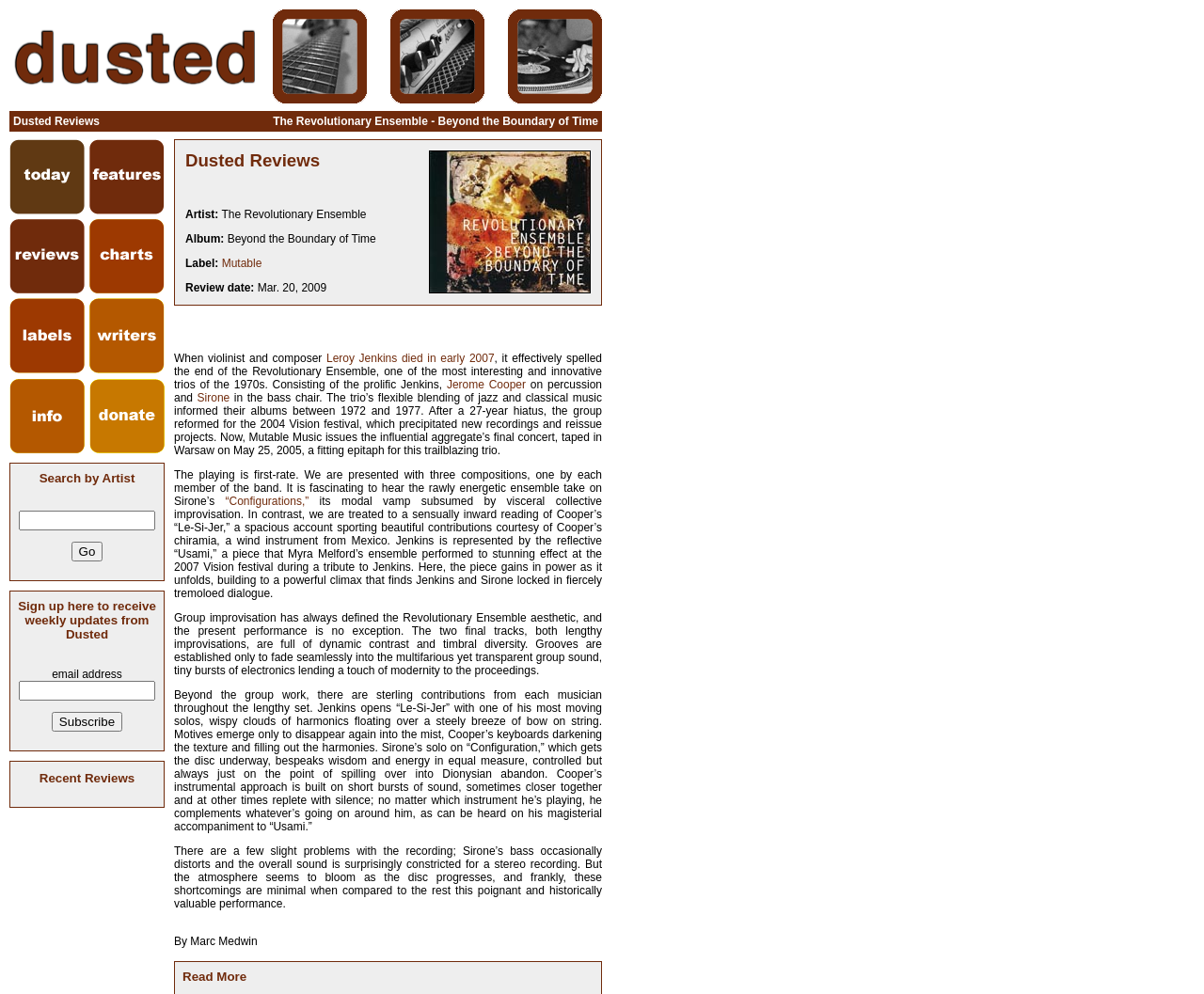Determine the bounding box coordinates for the area you should click to complete the following instruction: "Get directions to the location".

None